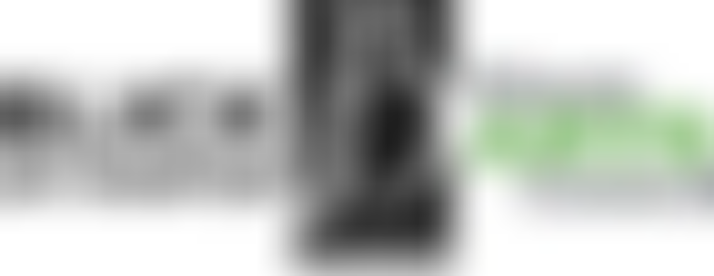Please respond to the question using a single word or phrase:
What is the likely association of the event or exhibition?

Buchanan Center for the Arts